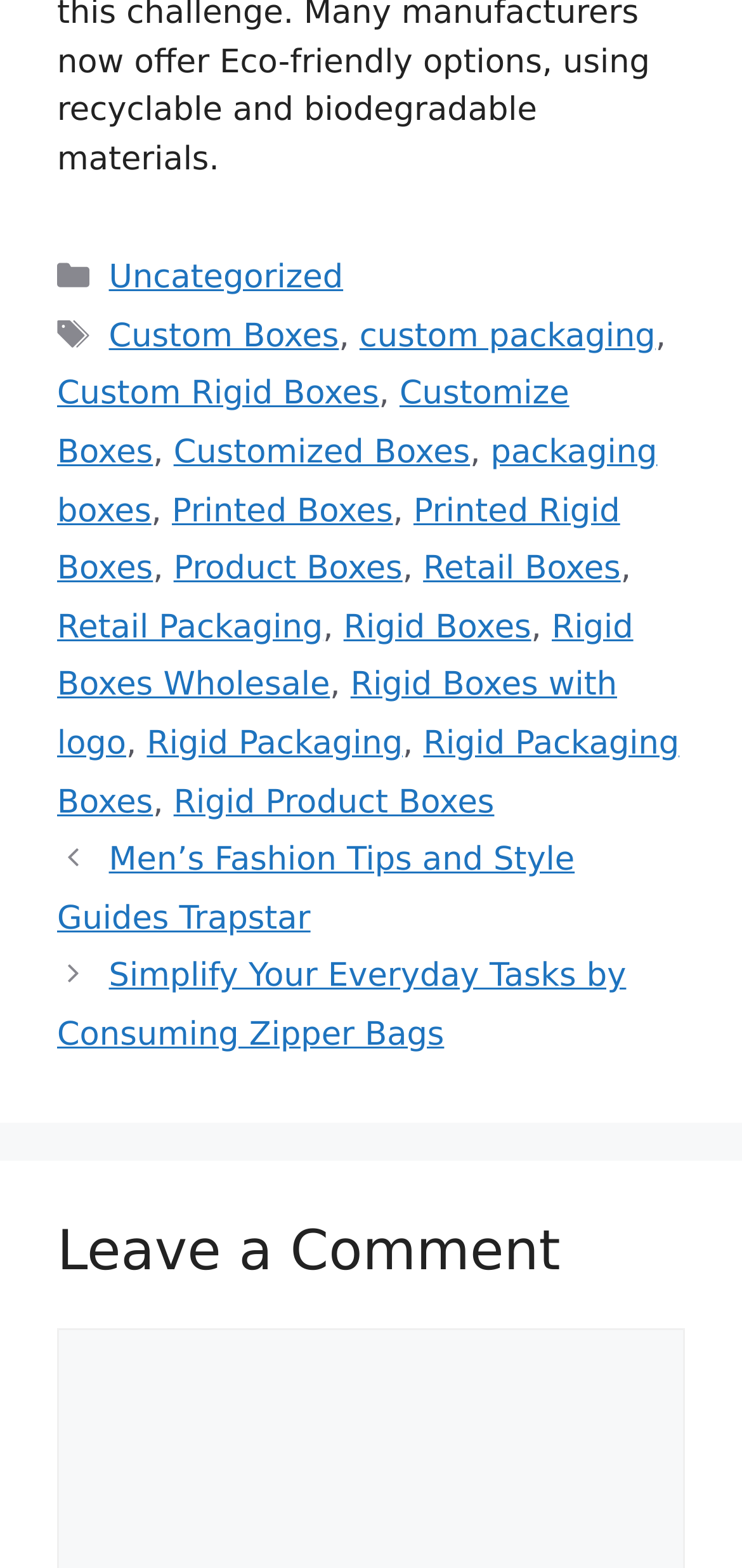Please give the bounding box coordinates of the area that should be clicked to fulfill the following instruction: "View the 'Men’s Fashion Tips and Style Guides Trapstar' post". The coordinates should be in the format of four float numbers from 0 to 1, i.e., [left, top, right, bottom].

[0.077, 0.537, 0.774, 0.598]